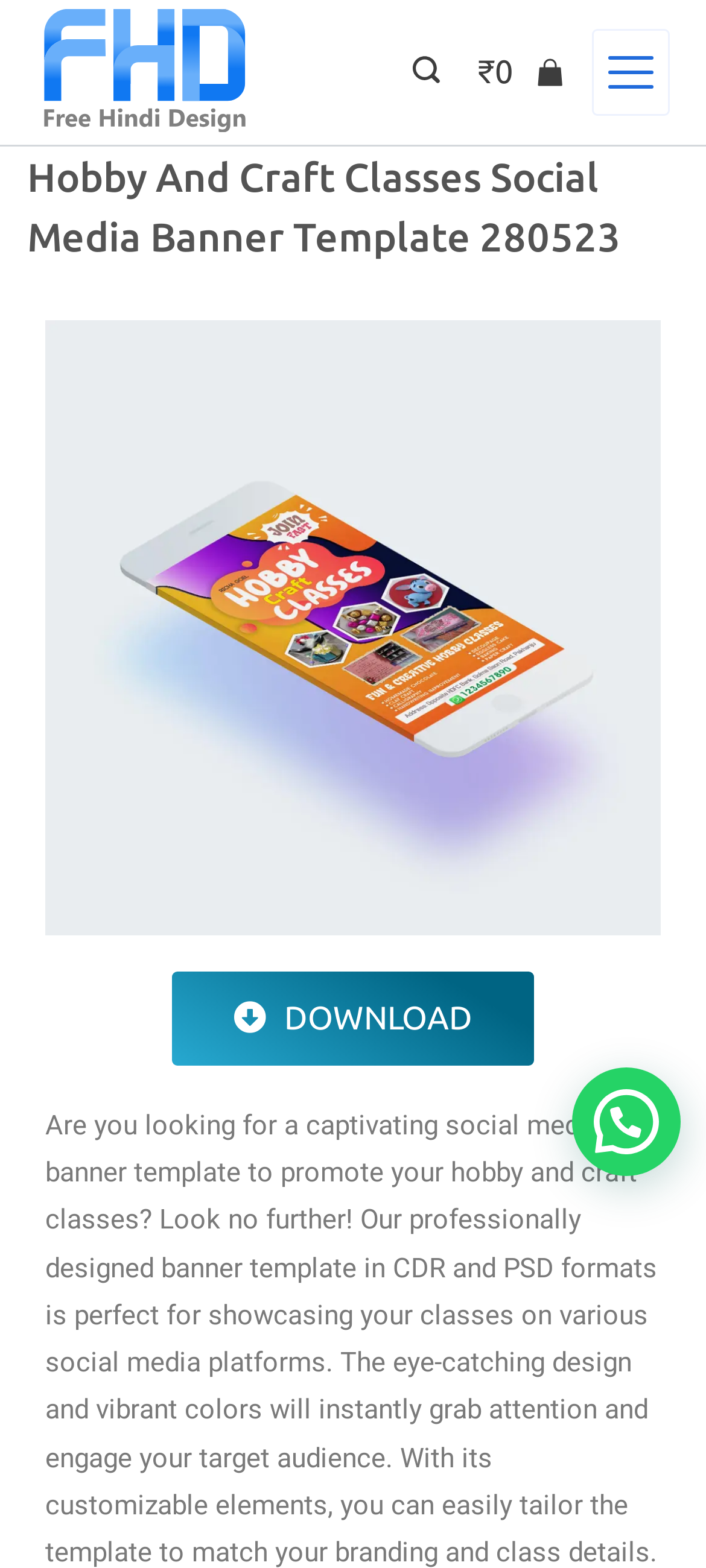Provide a one-word or brief phrase answer to the question:
What is the name of the design company?

Free Hindi Design